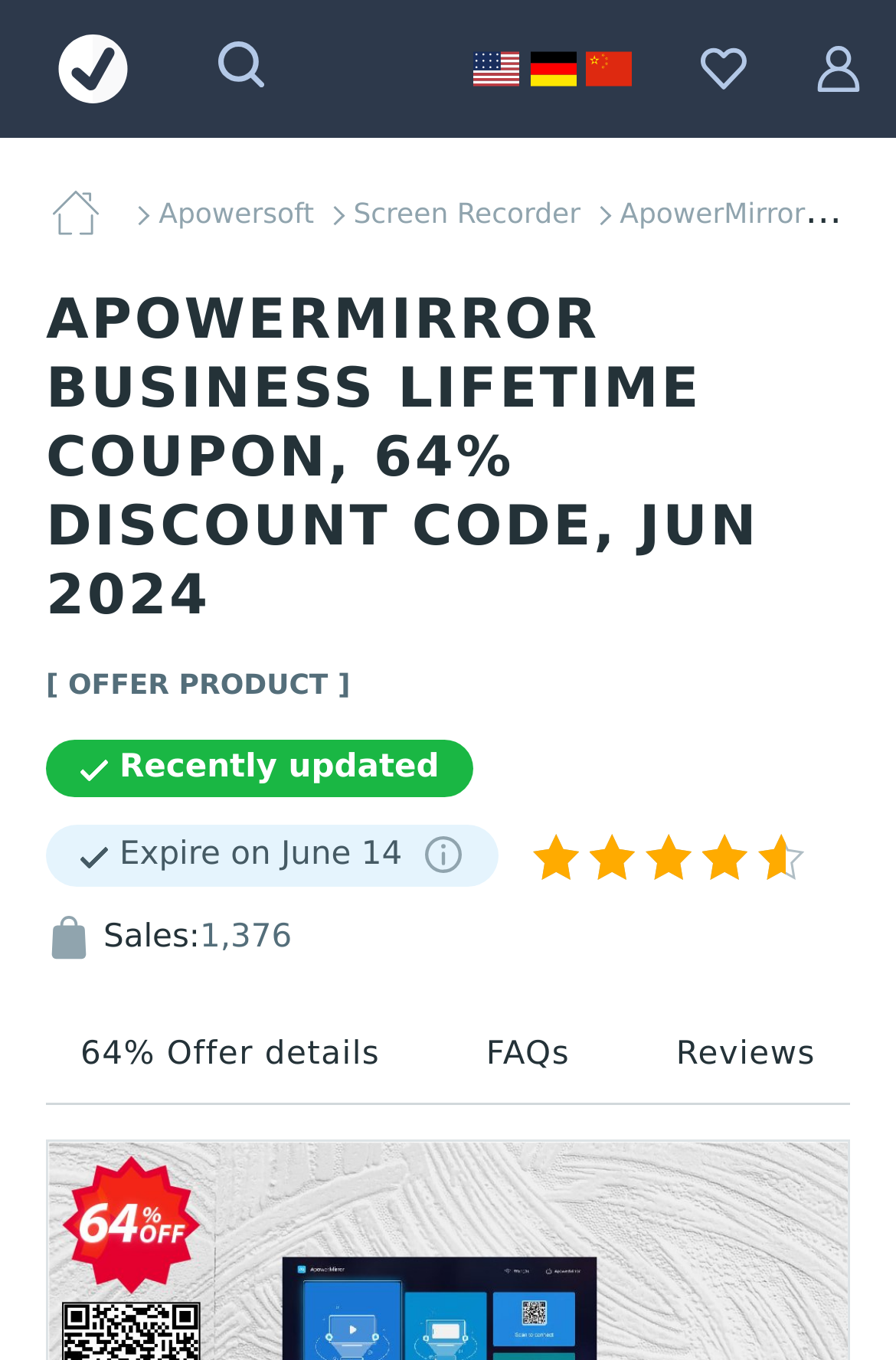Find the bounding box coordinates of the clickable element required to execute the following instruction: "Get 64% offer details". Provide the coordinates as four float numbers between 0 and 1, i.e., [left, top, right, bottom].

[0.051, 0.743, 0.463, 0.811]